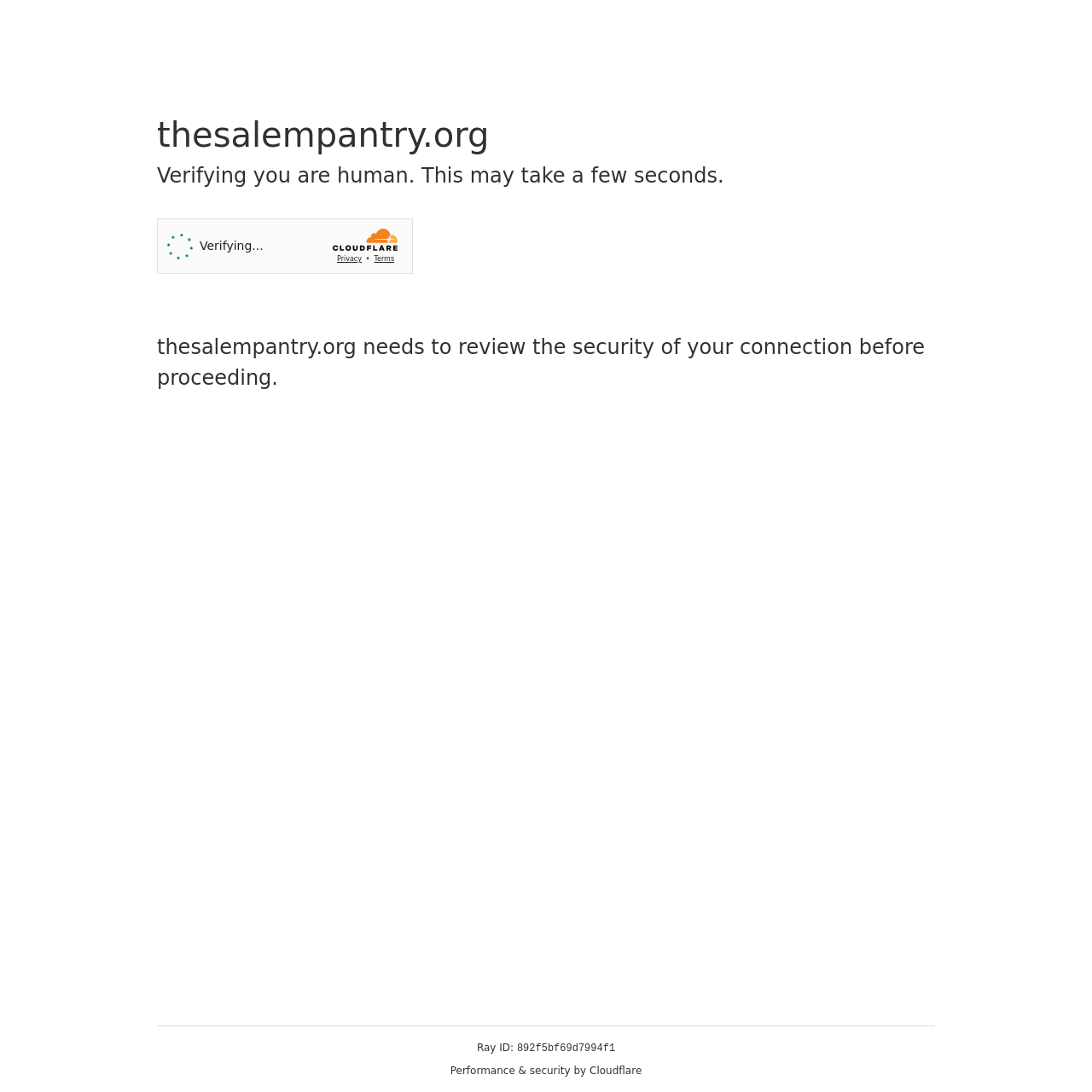Refer to the screenshot and answer the following question in detail:
What is the website verifying?

The website is verifying that the user is human, as indicated by the heading 'Verifying you are human. This may take a few seconds.'